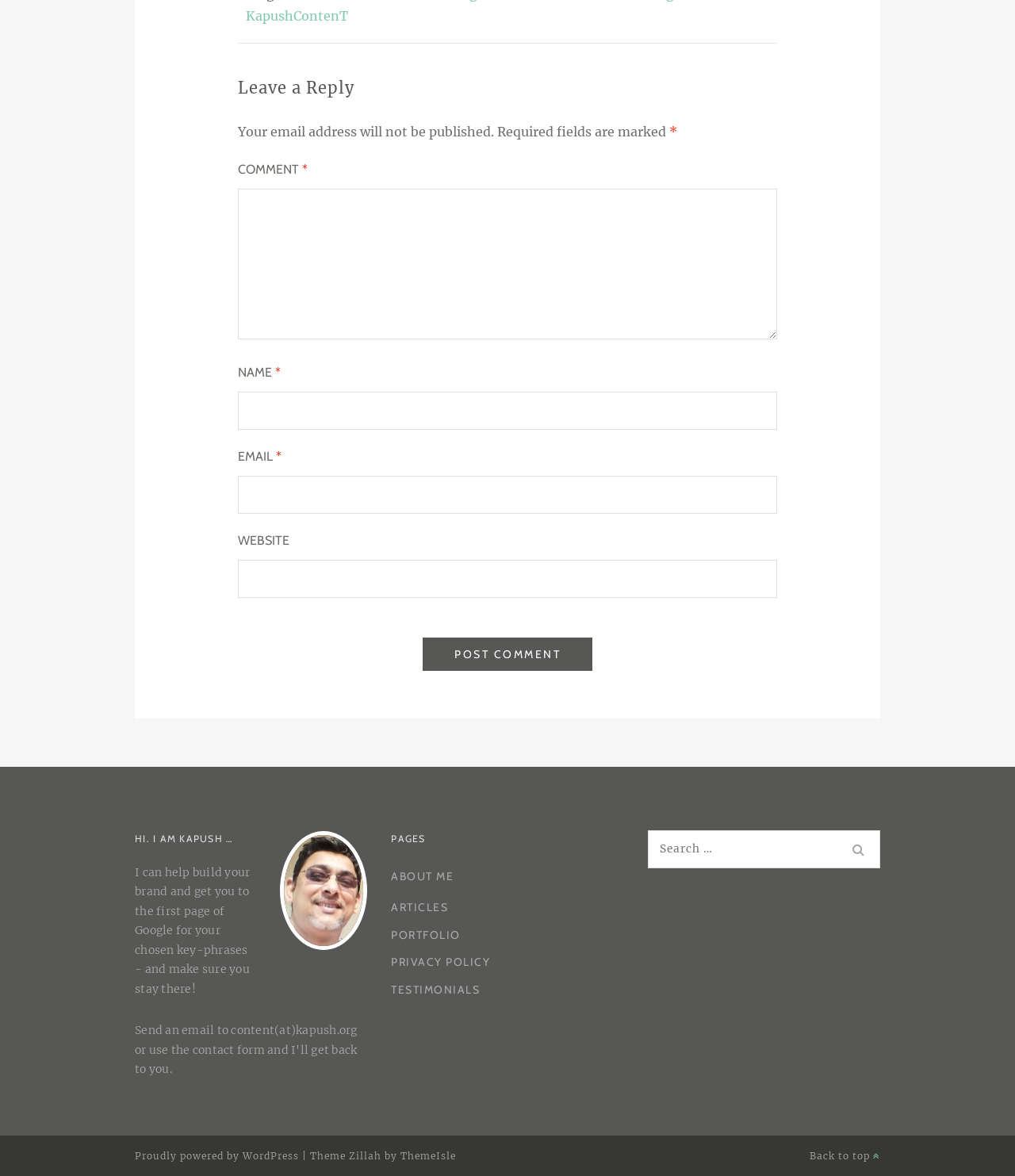Please specify the bounding box coordinates of the clickable region to carry out the following instruction: "Leave a comment". The coordinates should be four float numbers between 0 and 1, in the format [left, top, right, bottom].

[0.234, 0.16, 0.766, 0.289]